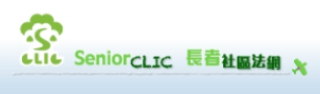What is the focus of Senior CLIC?
Based on the visual content, answer with a single word or a brief phrase.

Legal resources for seniors